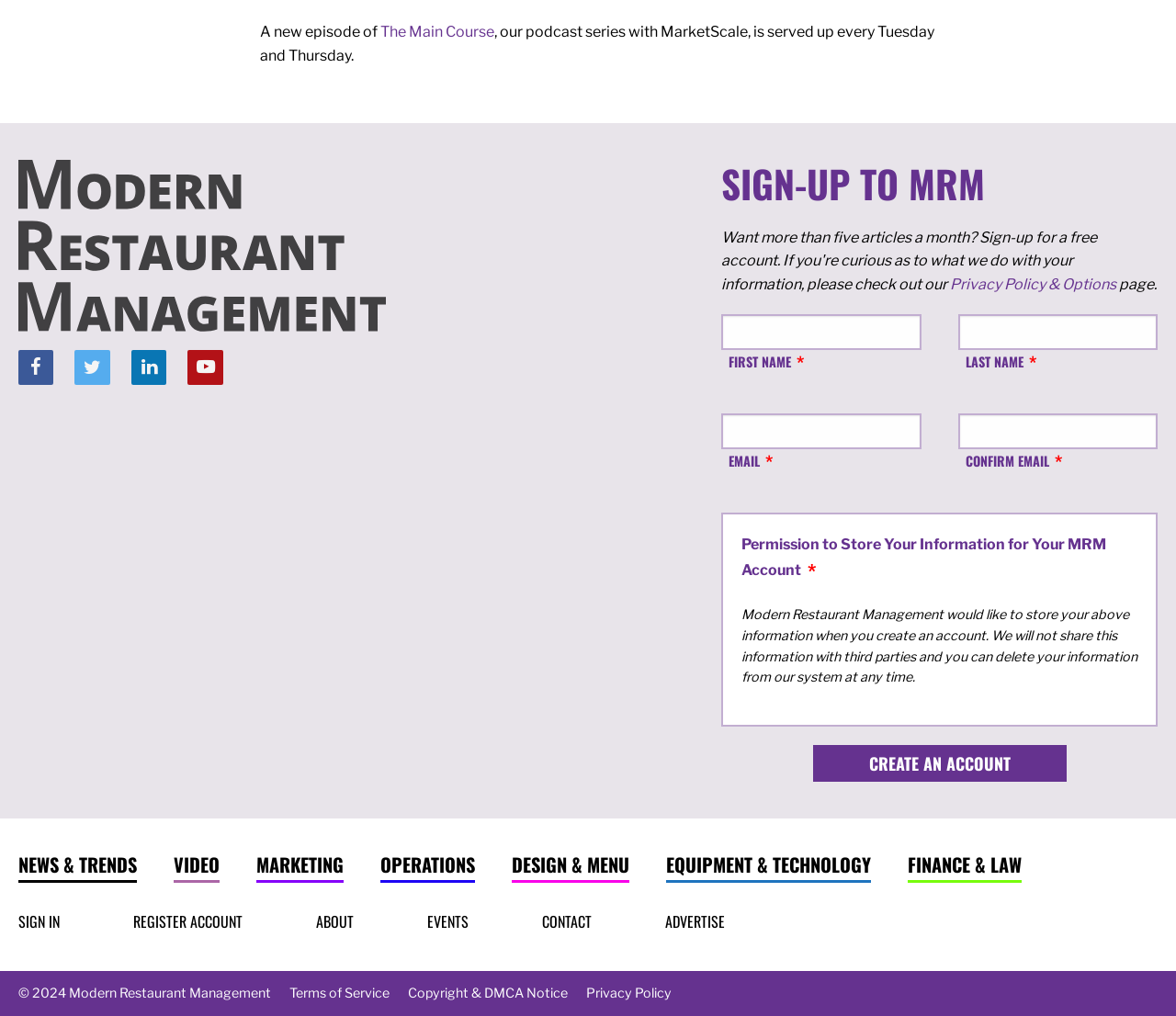What is the name of the podcast series?
Based on the image, give a concise answer in the form of a single word or short phrase.

The Main Course